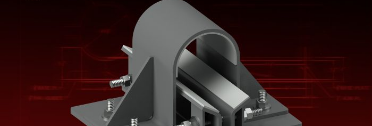Give an in-depth summary of the scene depicted in the image.

The image showcases a detailed rendering of a shim block assembly, an essential component designed for precise alignment and leveling in various construction applications. The block features a robust metallic structure, with a curved top and several bolts attached to its sides, indicating its capability to secure components firmly. The background is a deep red, enhancing the industrial aesthetic while complementing the engineering theme. This visual is associated with the article titled "COGBILL’S REDLINEIPS SHIM BLOCK ASSEMBLY," highlighting its importance in enhancing stability and support within large construction projects.